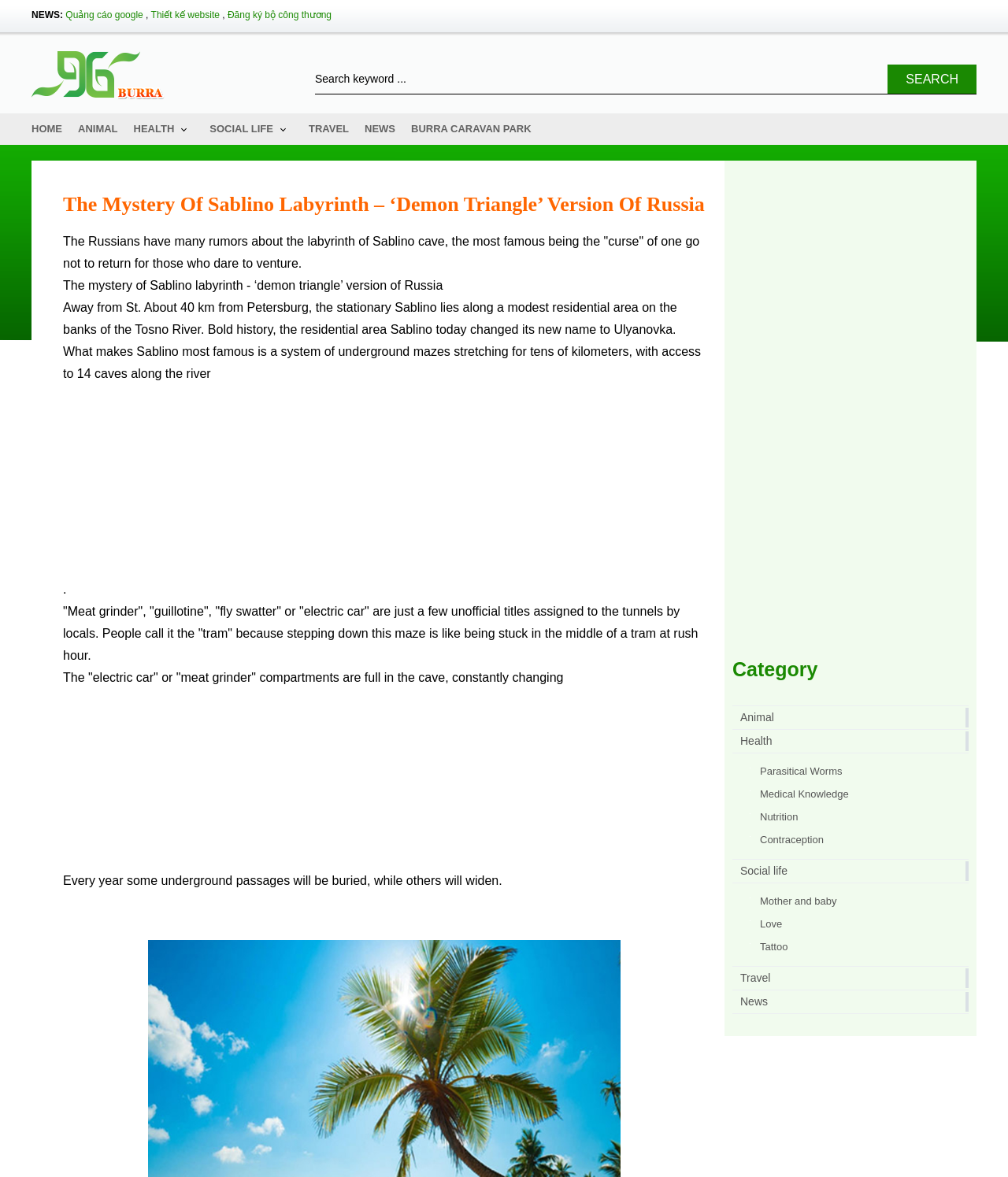How many caves are accessible along the river?
Ensure your answer is thorough and detailed.

According to the article, the system of underground mazes stretching for tens of kilometers has access to 14 caves along the river. This information is mentioned in the third paragraph of the article.